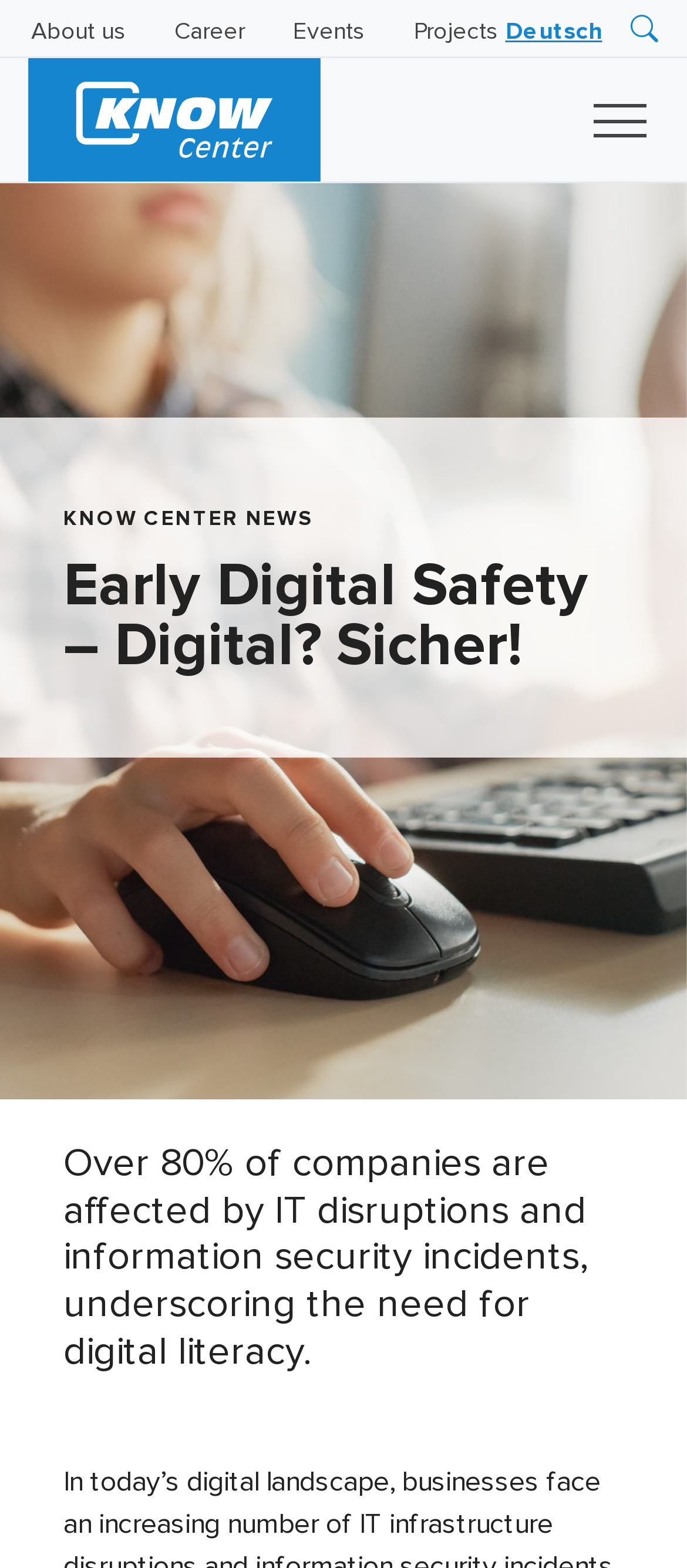What is the purpose of the 'About us' link?
Answer the question with just one word or phrase using the image.

To provide company information